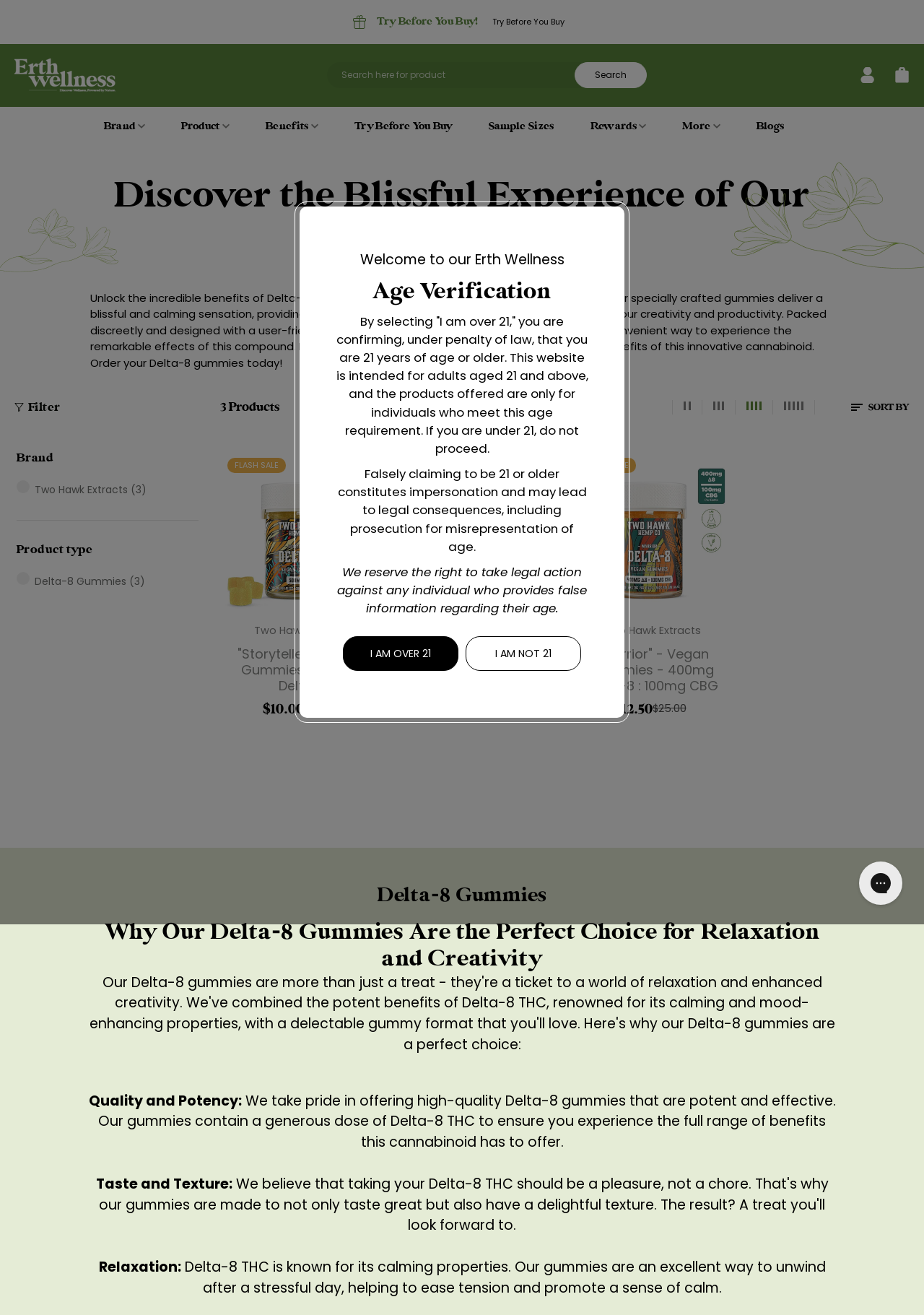Please mark the clickable region by giving the bounding box coordinates needed to complete this instruction: "View your cart".

[0.969, 0.045, 0.984, 0.069]